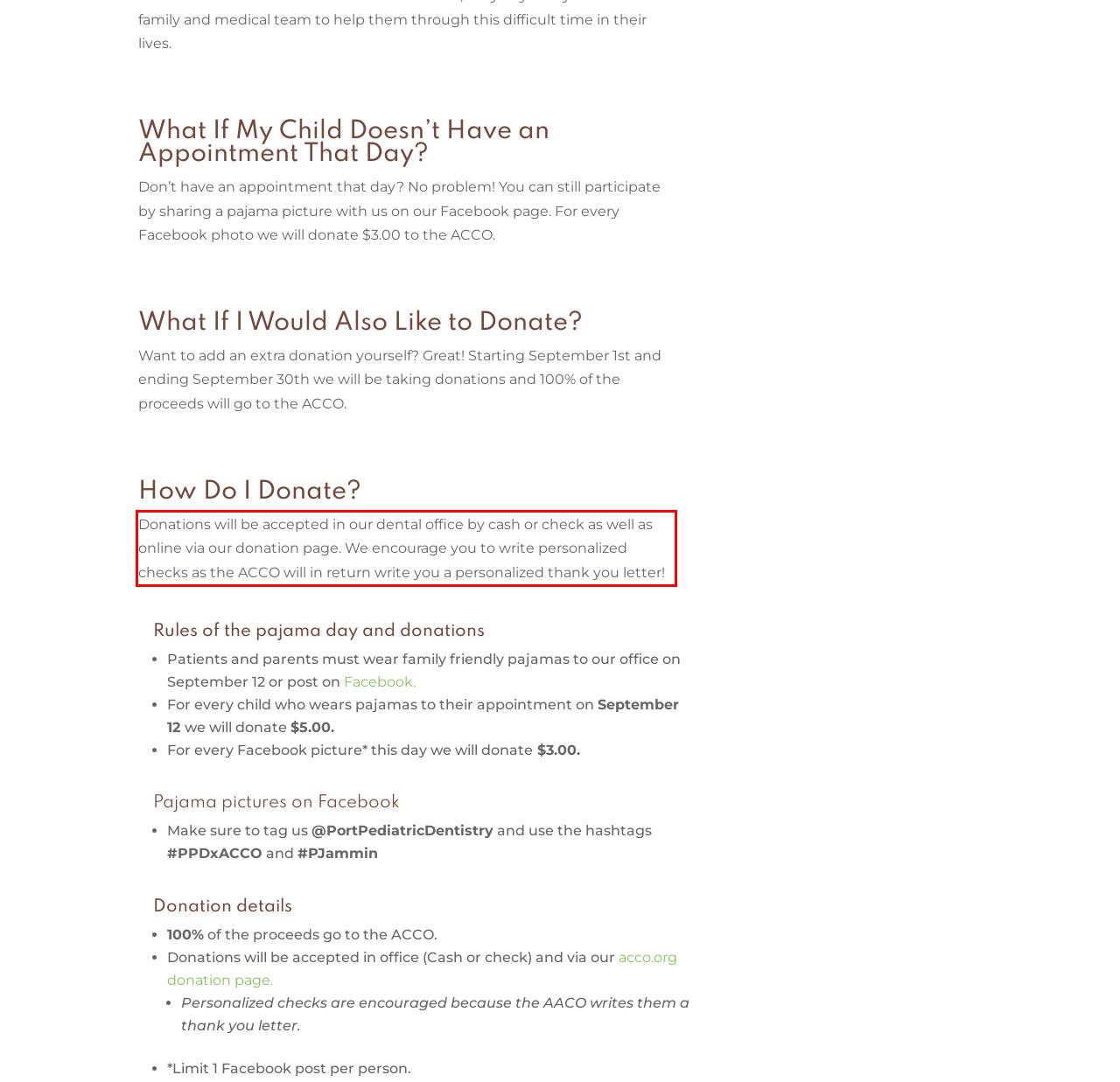Please analyze the provided webpage screenshot and perform OCR to extract the text content from the red rectangle bounding box.

Donations will be accepted in our dental office by cash or check as well as online via our donation page. We encourage you to write personalized checks as the ACCO will in return write you a personalized thank you letter!